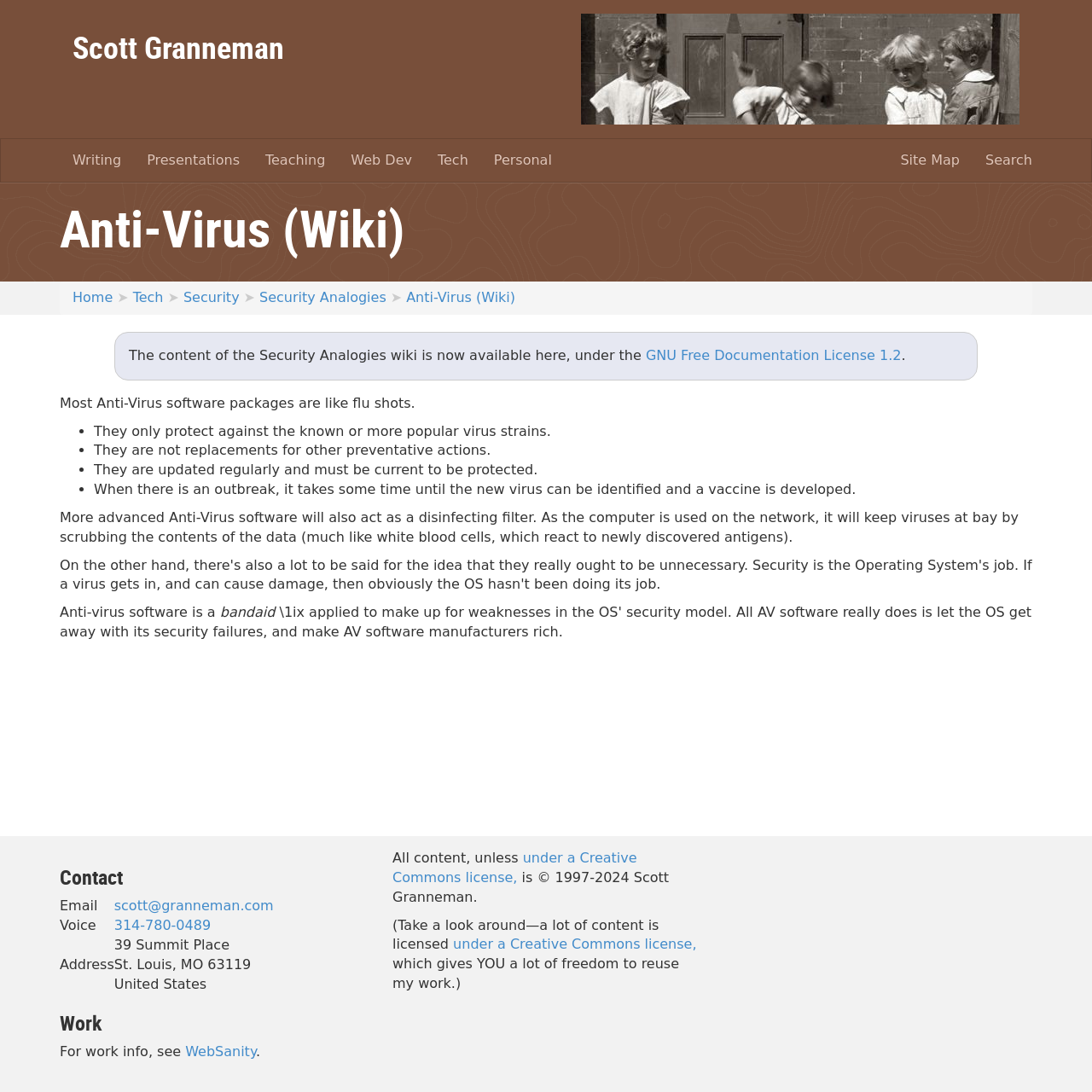Give a detailed account of the webpage's layout and content.

This webpage is about Anti-Virus software and its analogies. At the top, there is a heading "Scott Granneman" and a link to the author's name. Below it, there is an image "panorama-138.jpg" taking up most of the width. On the left side, there are several links to different sections, including "Writing", "Presentations", "Teaching", "Web Dev", "Tech", "Personal", and "Site Map". 

The main content starts with a heading "Anti-Virus (Wiki)" and a link to "Home" on the left side. Below it, there are links to "Tech", "Security", "Security Analogies", and "Anti-Virus (Wiki)". The main text explains that Anti-Virus software is like flu shots, protecting against known virus strains but not replacing other preventative actions. It also mentions that advanced Anti-Virus software acts as a disinfecting filter and that Anti-Virus software is a "bandaid" solution.

At the bottom, there is a section for "Contact" with a table containing the author's email, voice number, and address. Below it, there is a section for "Work" with a link to "WebSanity". The webpage ends with a copyright notice and a statement about the content being licensed under Creative Commons.